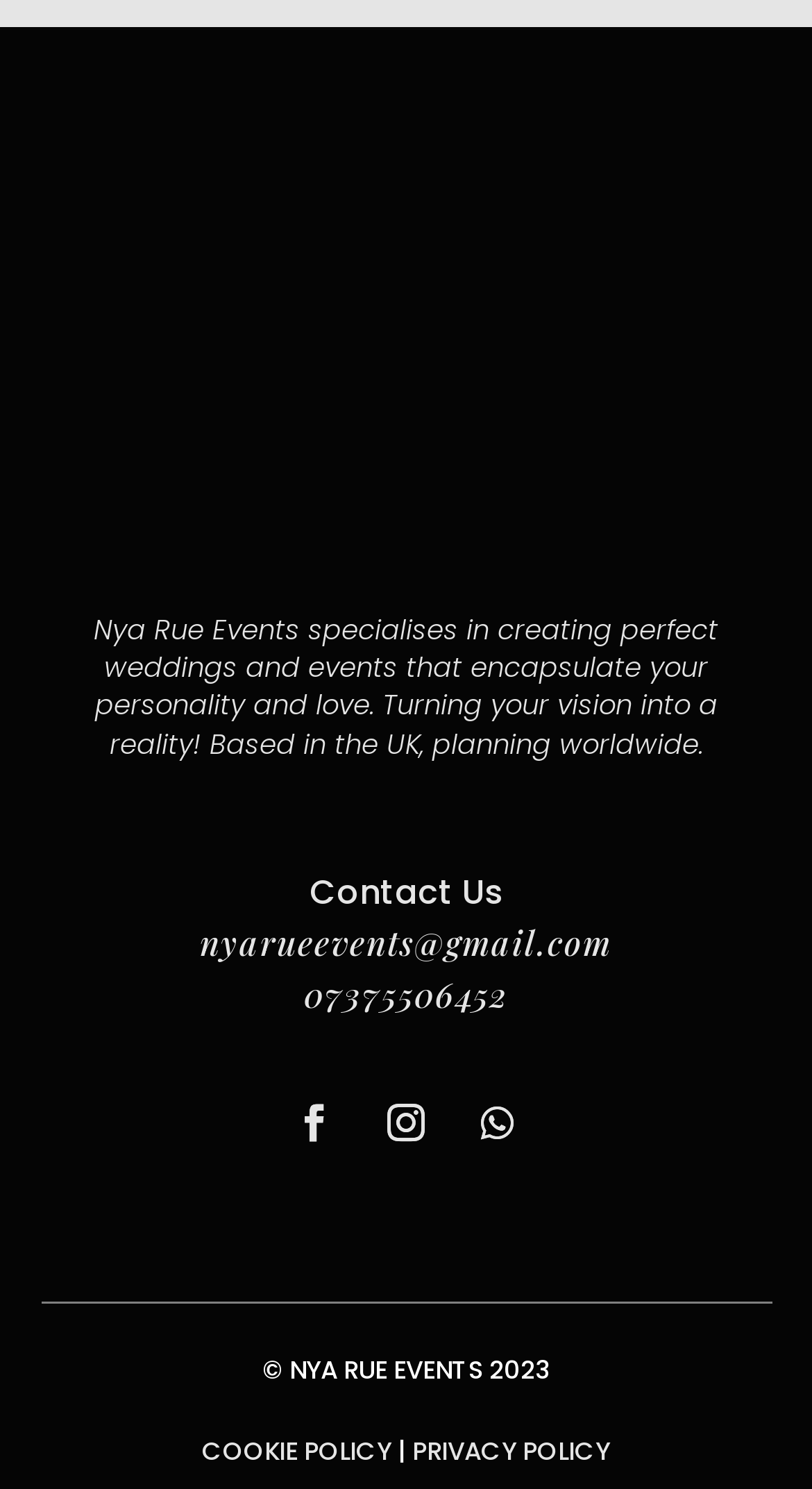What is the company's specialty?
Look at the image and provide a short answer using one word or a phrase.

Weddings and events